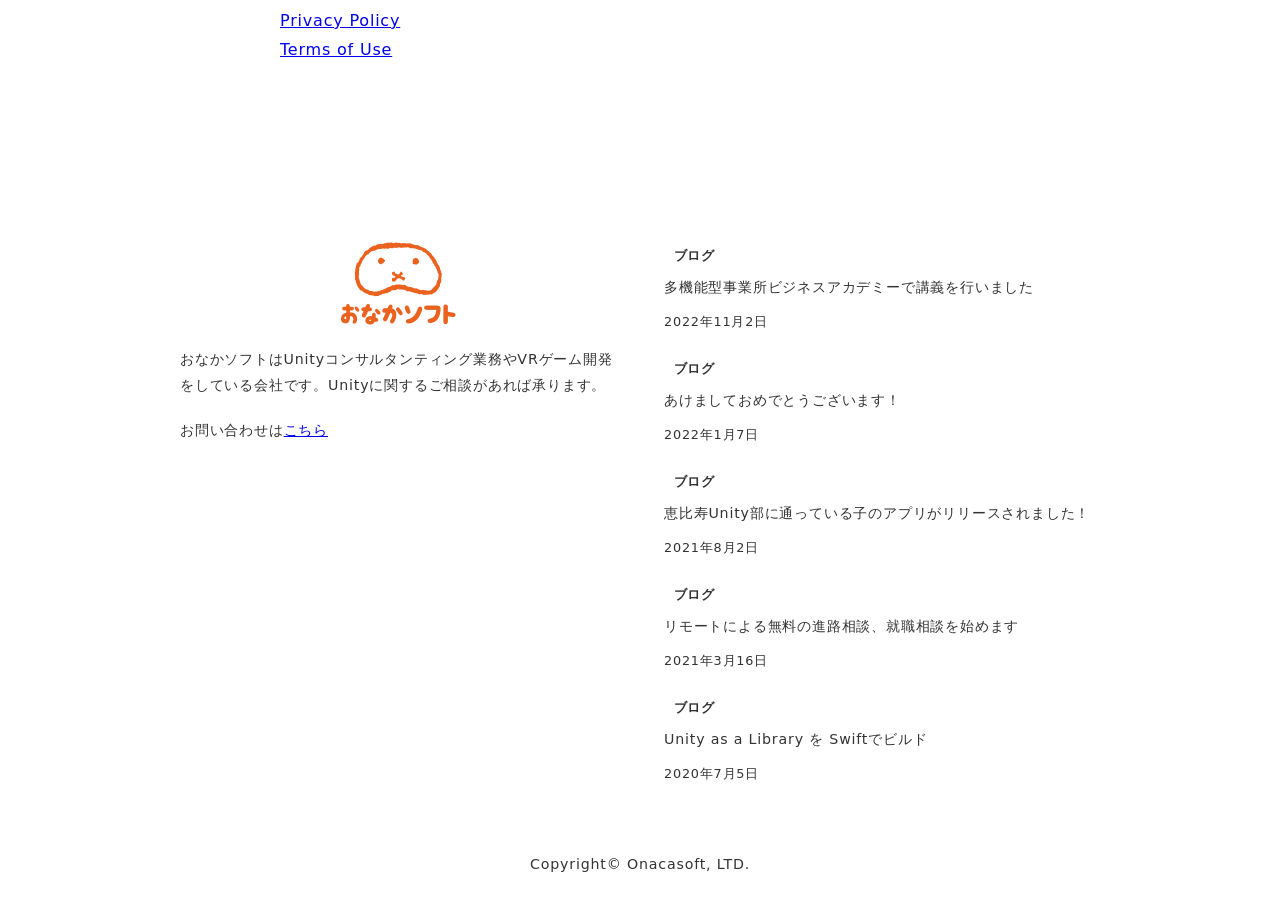Please provide the bounding box coordinate of the region that matches the element description: ブログ あけましておめでとうございます！ 2022年1月7日. Coordinates should be in the format (top-left x, top-left y, bottom-right x, bottom-right y) and all values should be between 0 and 1.

[0.519, 0.393, 0.859, 0.497]